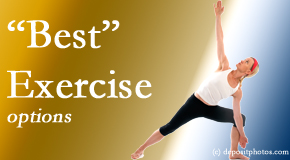Convey all the details present in the image.

The image highlights the phrase “Best Exercise options” alongside a dynamic illustration of a woman performing a yoga pose. The woman is dressed in fitness attire, suggesting an active and health-focused lifestyle. The background features a gradient of colors that transition from a warm golden tone to a cooler blue, creating a visually appealing contrast that enhances the theme of exercise and wellness. This imagery aligns with the context of exploring optimal physical activities for individuals, particularly those dealing with back pain, as discussed within the broader content regarding exercise recommendations. The overall presentation encourages viewers to consider the effectiveness of various exercise modalities like Pilates and yoga in alleviating discomfort and promoting functional health.